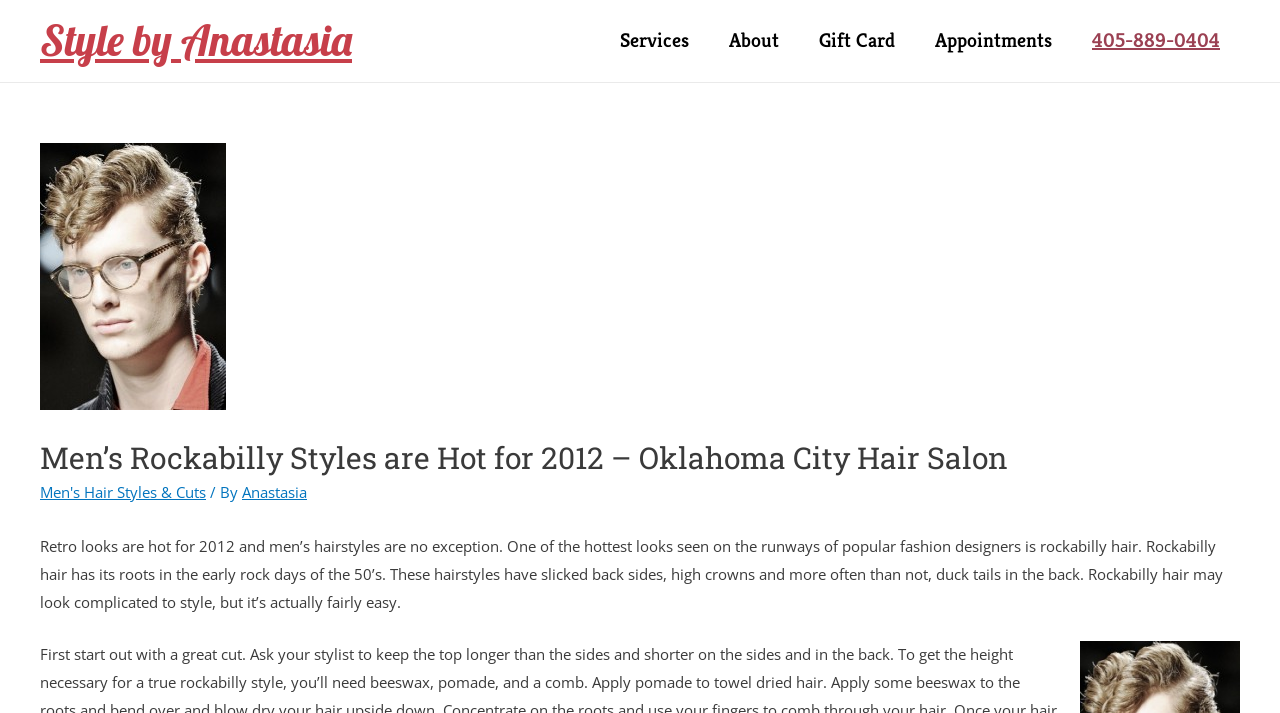Please determine the bounding box coordinates of the area that needs to be clicked to complete this task: 'Click on 'Style by Anastasia''. The coordinates must be four float numbers between 0 and 1, formatted as [left, top, right, bottom].

[0.031, 0.018, 0.275, 0.094]